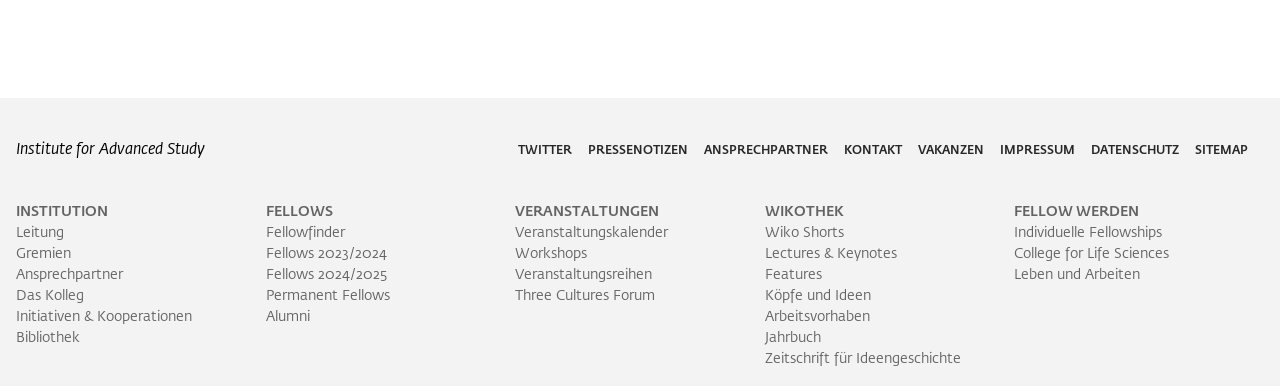Please predict the bounding box coordinates of the element's region where a click is necessary to complete the following instruction: "Apply for an 'INDIVIDUAL FELLOWSHIP'". The coordinates should be represented by four float numbers between 0 and 1, i.e., [left, top, right, bottom].

[0.792, 0.585, 0.908, 0.621]